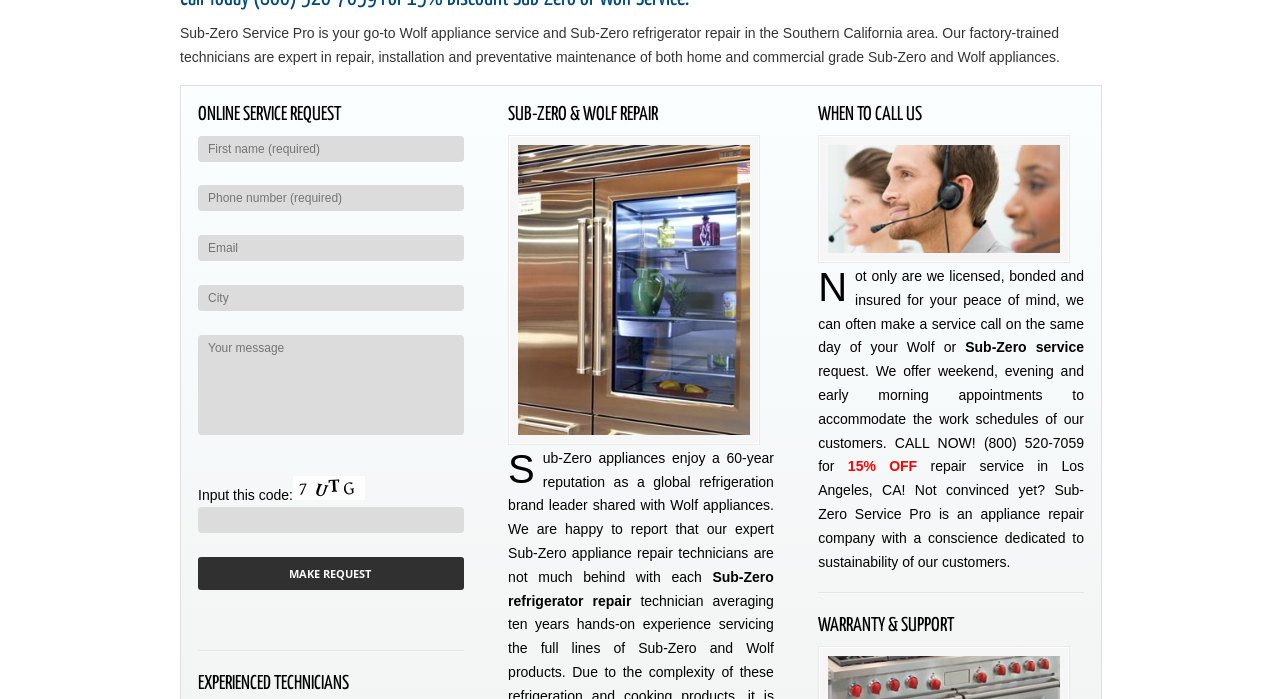Please predict the bounding box coordinates (top-left x, top-left y, bottom-right x, bottom-right y) for the UI element in the screenshot that fits the description: name="first-name" placeholder="First name (required)"

[0.155, 0.194, 0.362, 0.231]